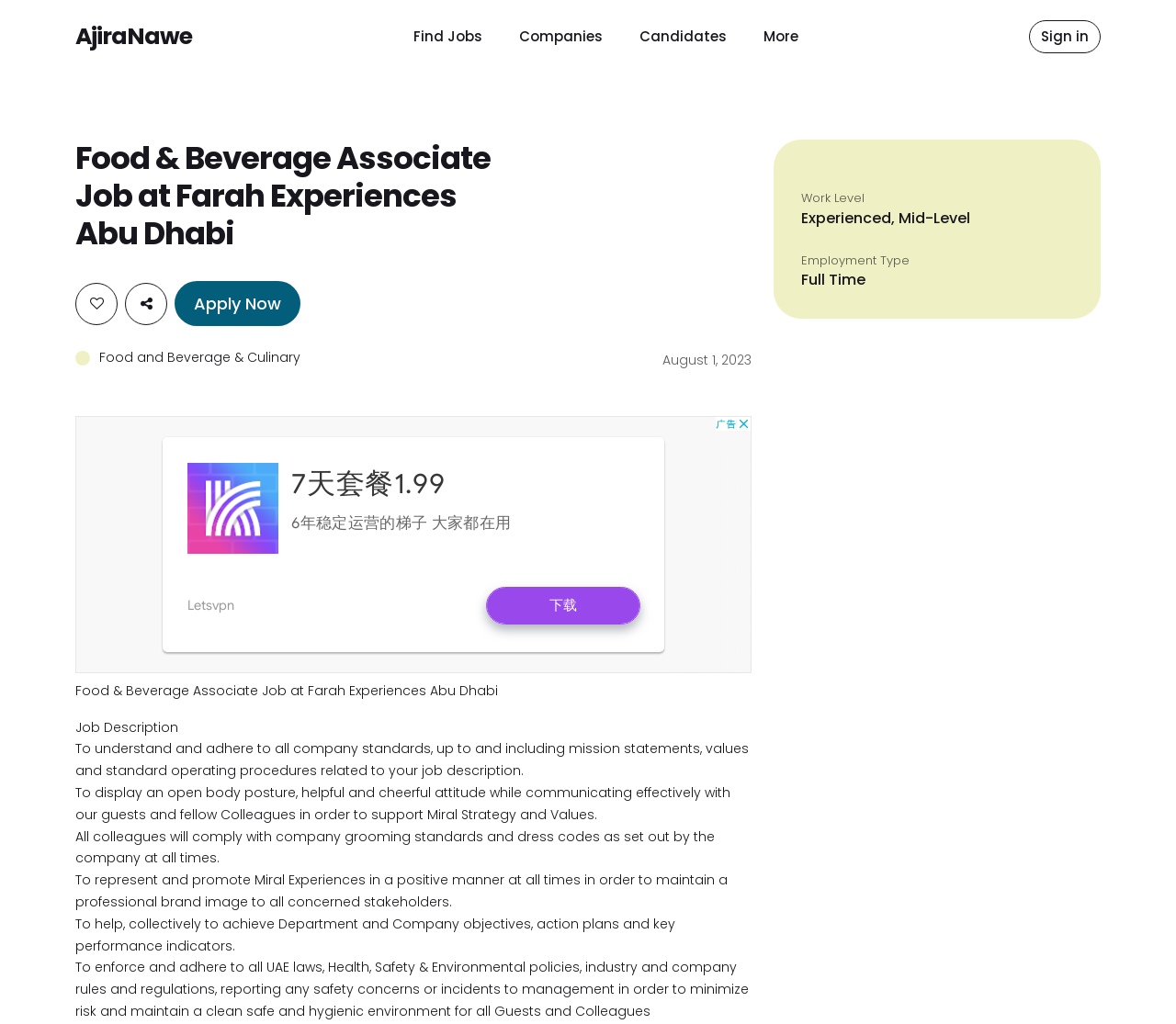Please provide a brief answer to the following inquiry using a single word or phrase:
What is the company name of the job posting?

Farah Experiences Abu Dhabi